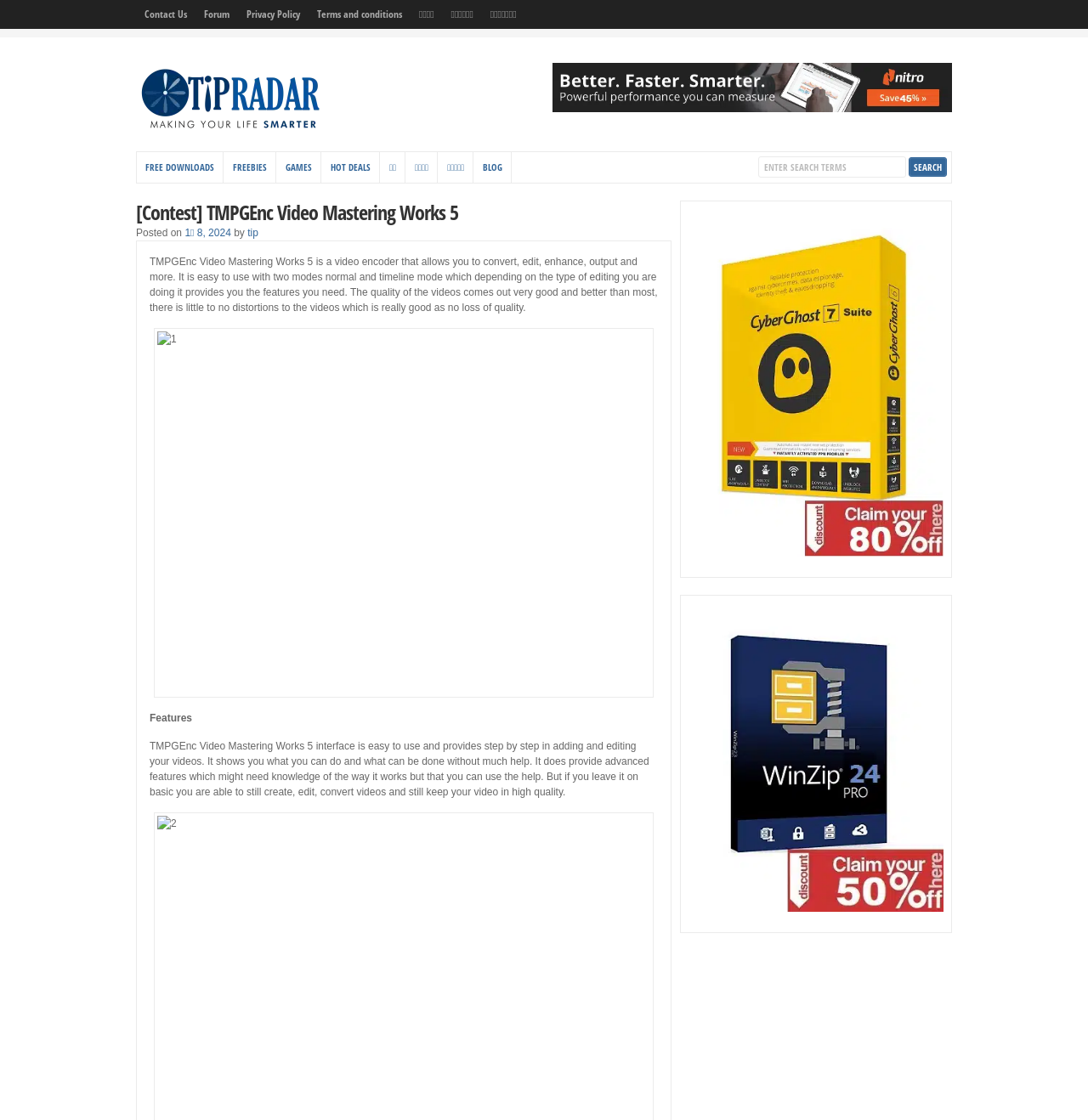Write a detailed summary of the webpage.

The webpage is a contest and giveaway website, specifically featuring a contest for TMPGEnc Video Mastering Works 5, a video encoder software. At the top of the page, there are several links to other sections of the website, including "Contact Us", "Forum", "Privacy Policy", and "Terms and conditions". Additionally, there are links to other websites, such as "대구건마" and "대구출장안마", which appear to be unrelated to the main content of the page.

Below the top links, there is a logo for Tipradar.com, accompanied by an image. To the right of the logo, there is a large banner with an image and a link to "FREE DOWNLOADS", "FREEBIES", "GAMES", "HOT DEALS", and other categories.

In the main content area, there is a heading that reads "[Contest] TMPGEnc Video Mastering Works 5", followed by a description of the software and its features. The description is accompanied by an image of the software's interface. Below the description, there is a search bar with a button to enter search terms.

The page also features a section with a heading that reads "Posted on" followed by the date "1월 8, 2024", and a link to the author "tip". Below this section, there is a detailed description of the software, including its features and how it works.

At the bottom of the page, there are two large banners with images and links to other websites or content.